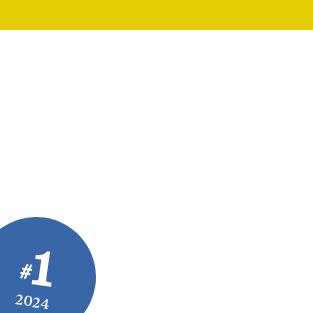What year is associated with the content or publication?
Please answer the question with a detailed and comprehensive explanation.

The question asks about the year associated with the content or publication. The caption clearly states that the year '2024' is displayed below the circular design, indicating the timeline associated with the content or publication.